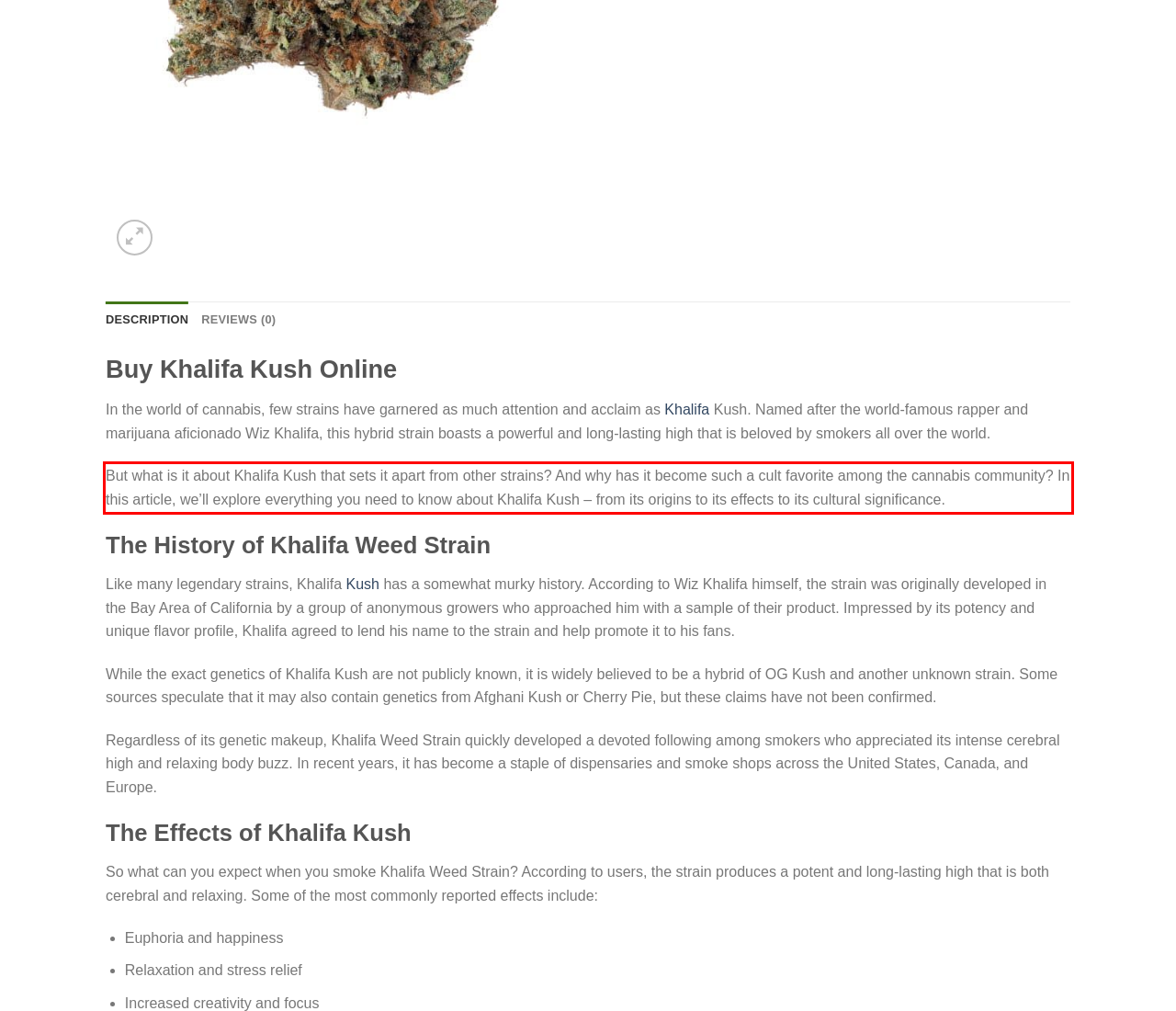Please take the screenshot of the webpage, find the red bounding box, and generate the text content that is within this red bounding box.

But what is it about Khalifa Kush that sets it apart from other strains? And why has it become such a cult favorite among the cannabis community? In this article, we’ll explore everything you need to know about Khalifa Kush – from its origins to its effects to its cultural significance.